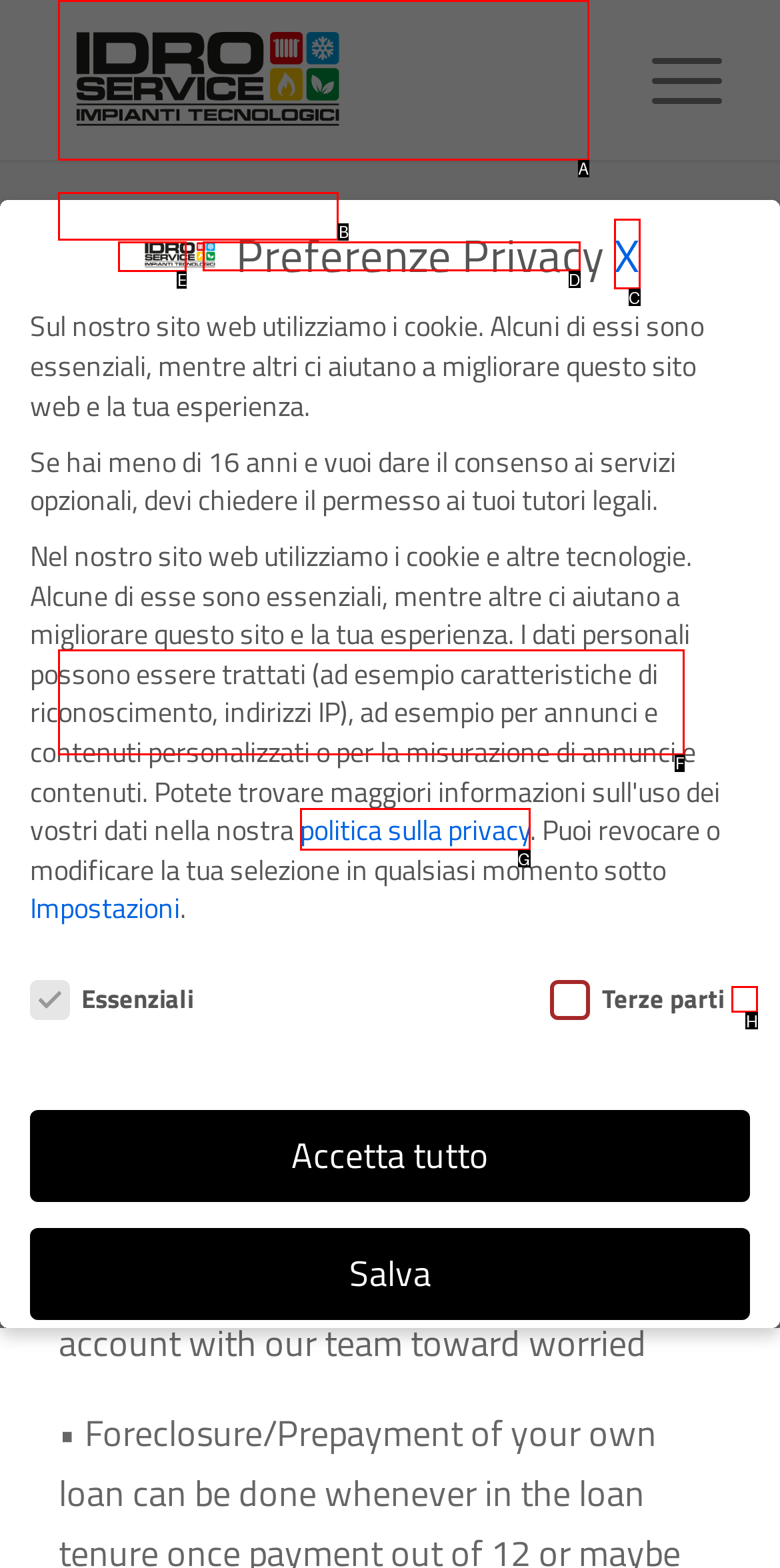Tell me which one HTML element I should click to complete this task: Click the 'payday loans direct lender no teletrack' link Answer with the option's letter from the given choices directly.

D